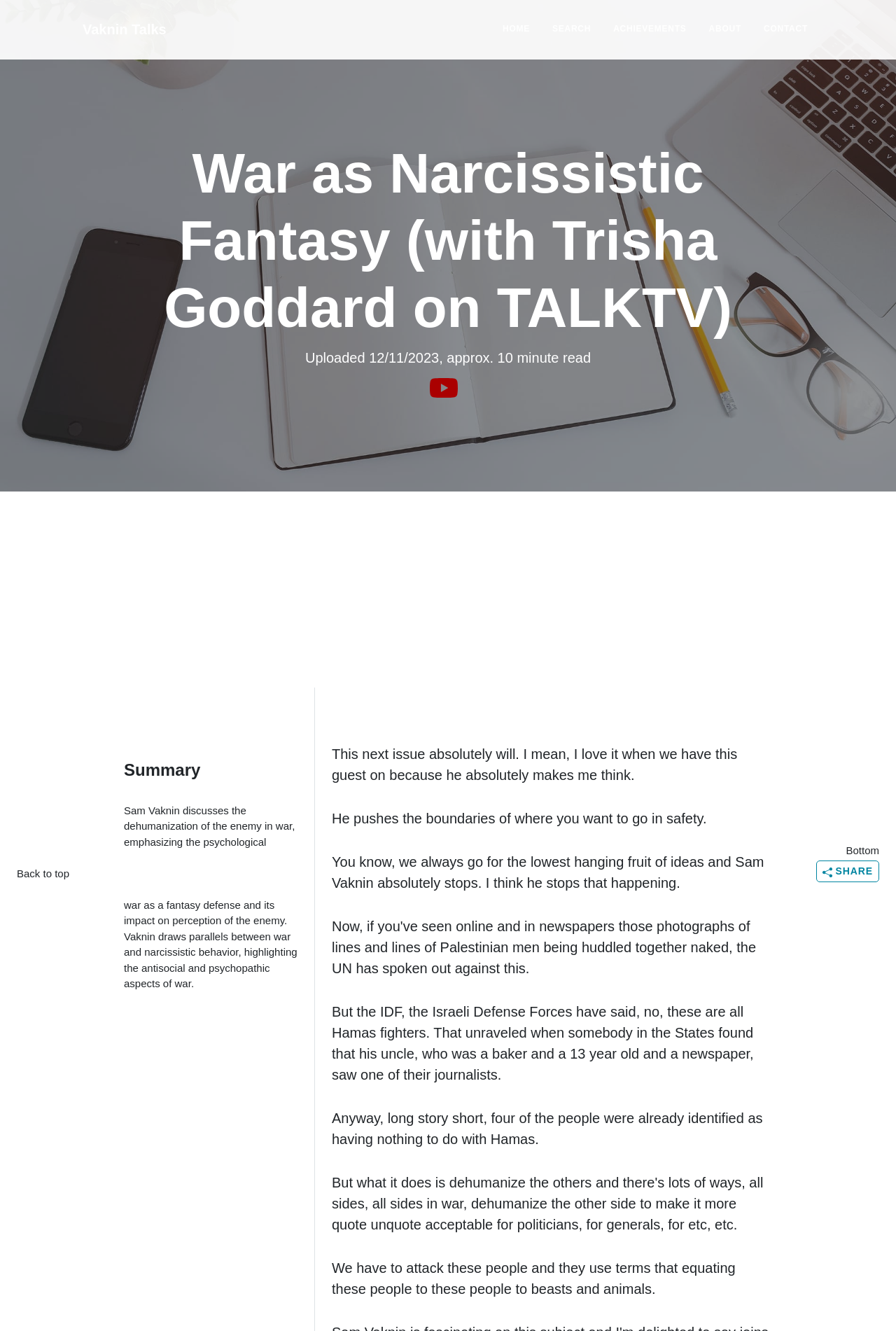Kindly provide the bounding box coordinates of the section you need to click on to fulfill the given instruction: "Click on the 'HOME' link".

[0.555, 0.004, 0.598, 0.04]